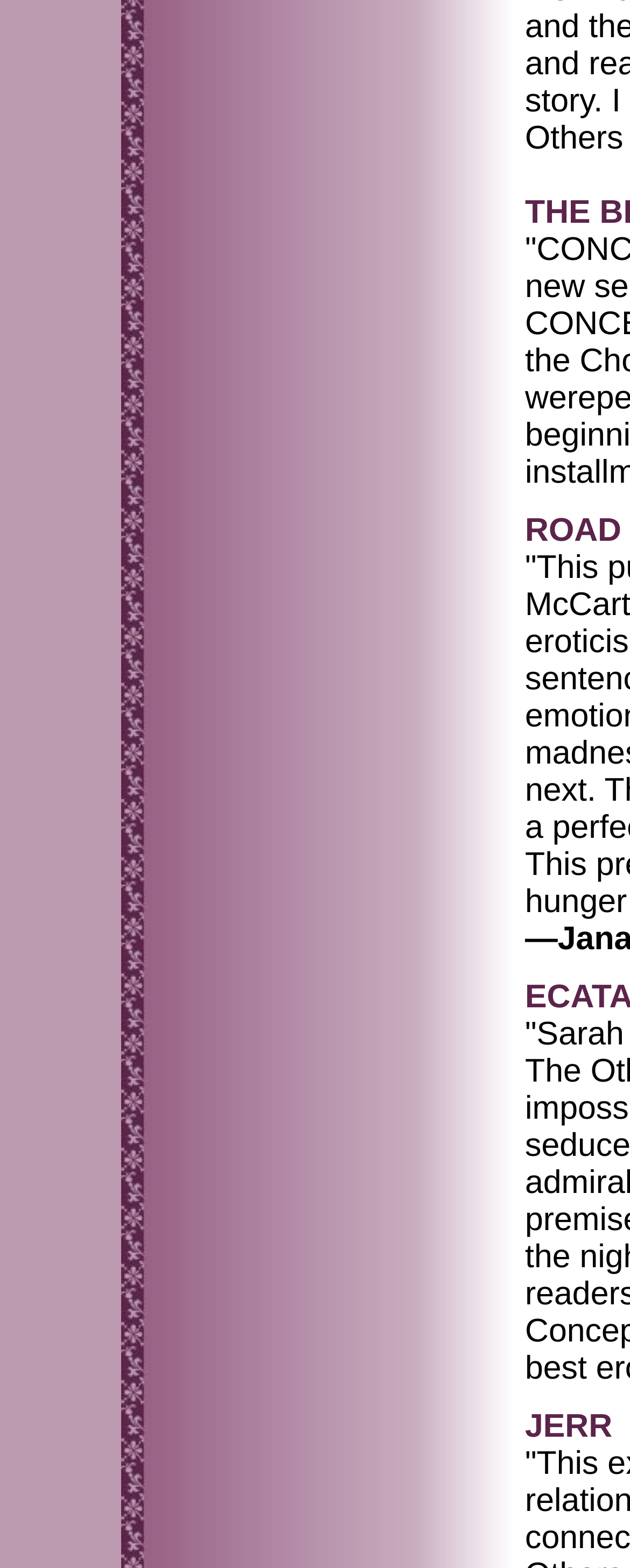Given the description "JERR", determine the bounding box of the corresponding UI element.

[0.833, 0.899, 0.972, 0.921]